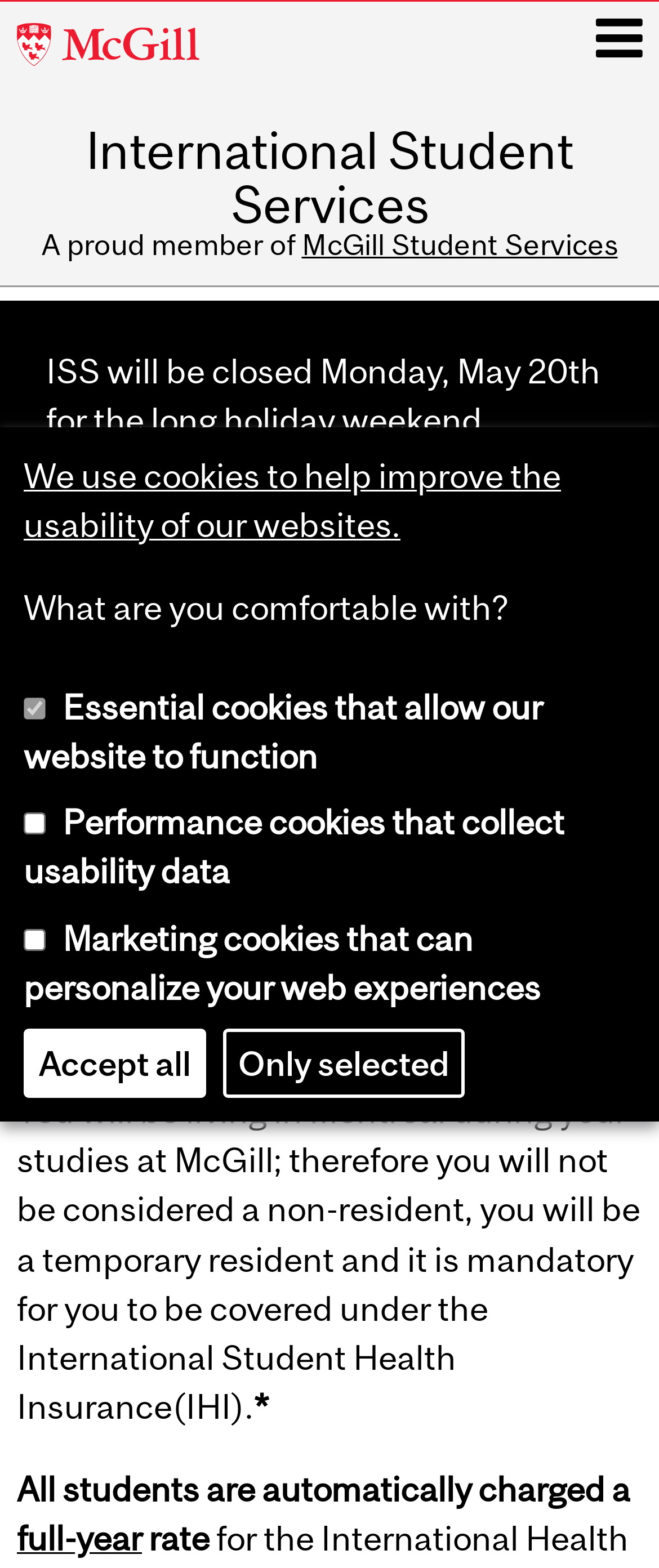Can you find the bounding box coordinates for the UI element given this description: "Jocelyn Hermosilla"? Provide the coordinates as four float numbers between 0 and 1: [left, top, right, bottom].

None